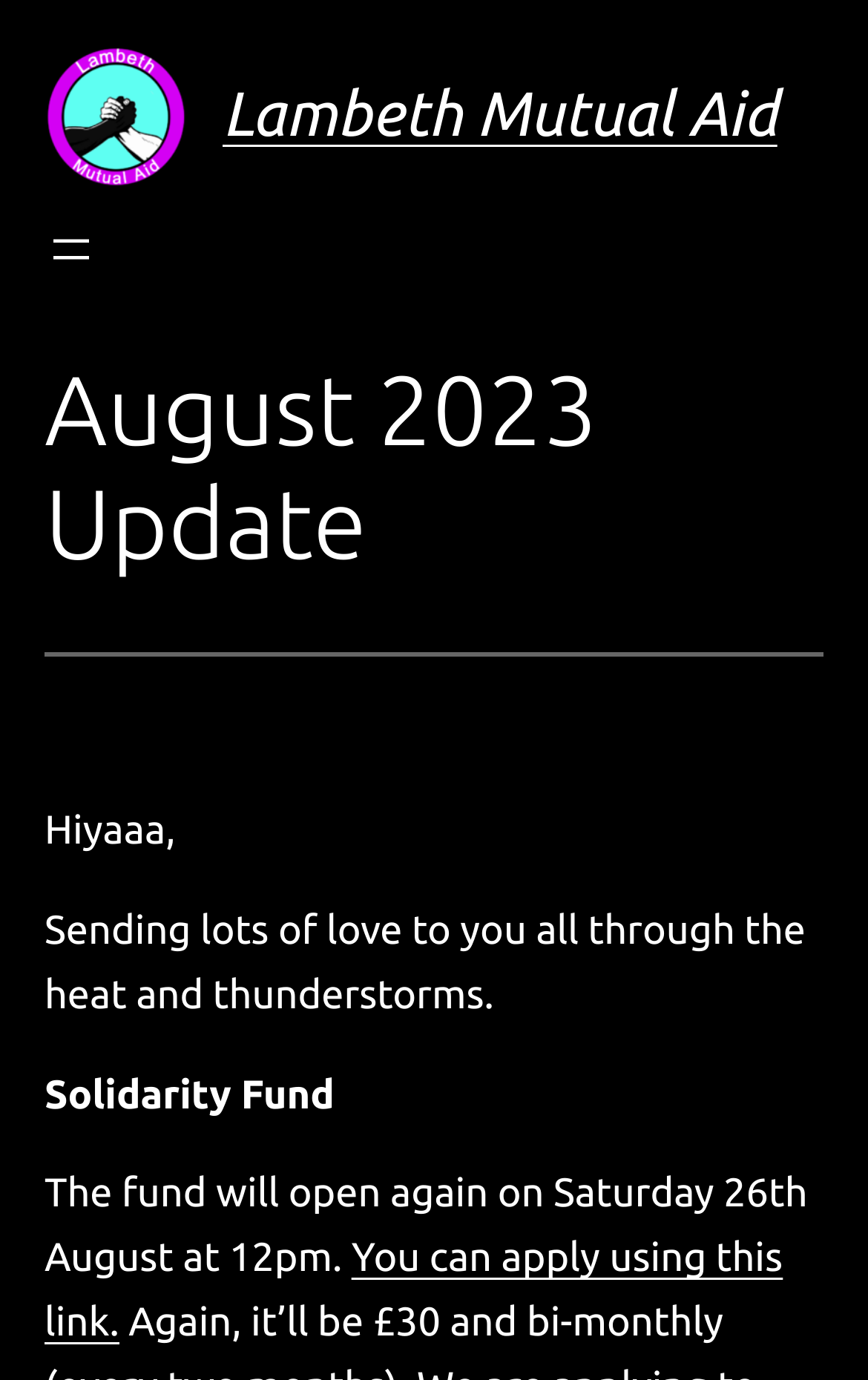Determine the webpage's heading and output its text content.

Lambeth Mutual Aid